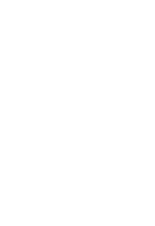What is the context of the logo's inclusion?
Based on the visual, give a brief answer using one word or a short phrase.

Broader marketing context